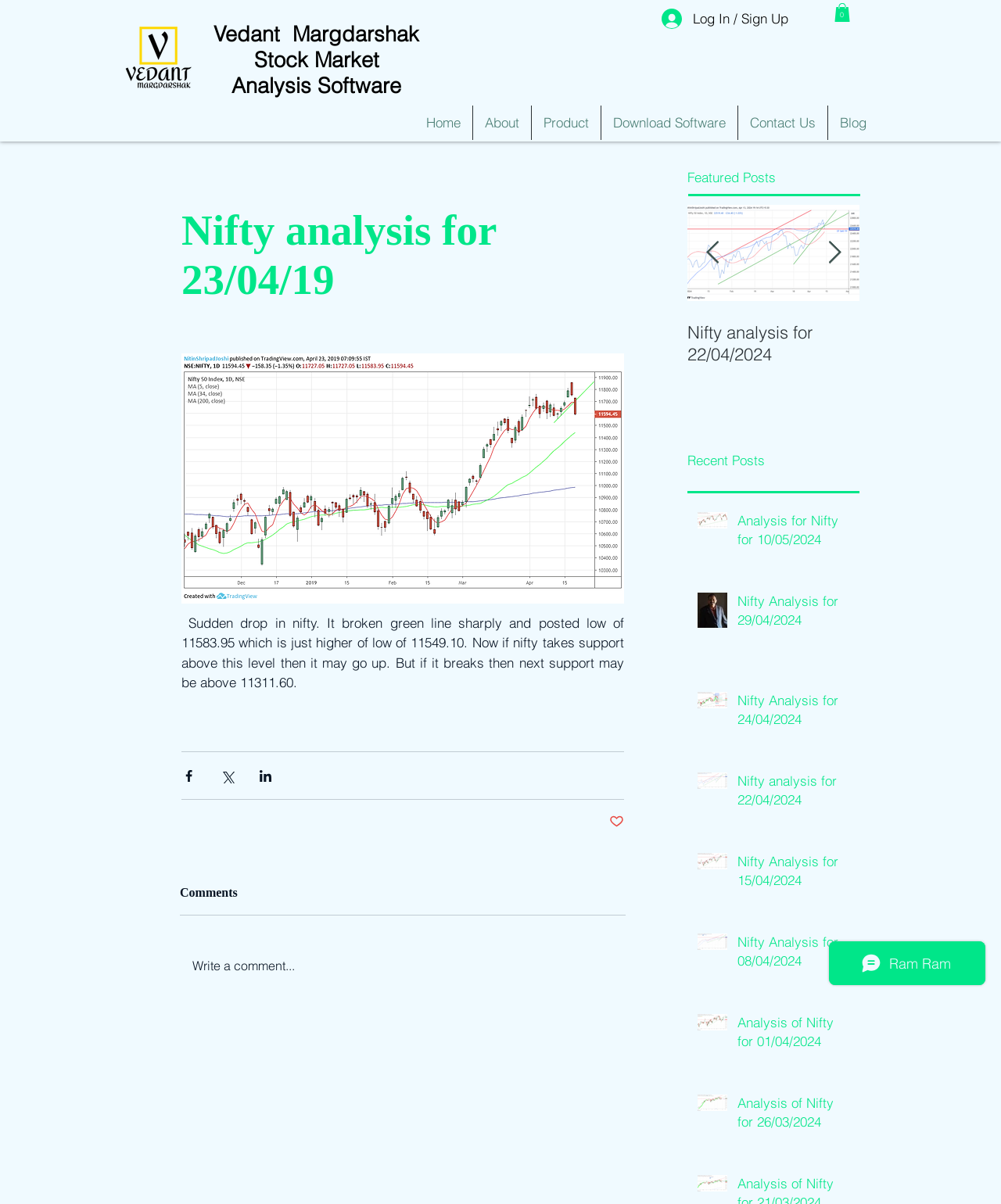Based on the element description "Nifty Analysis for 15/04/2024", predict the bounding box coordinates of the UI element.

[0.737, 0.708, 0.849, 0.744]